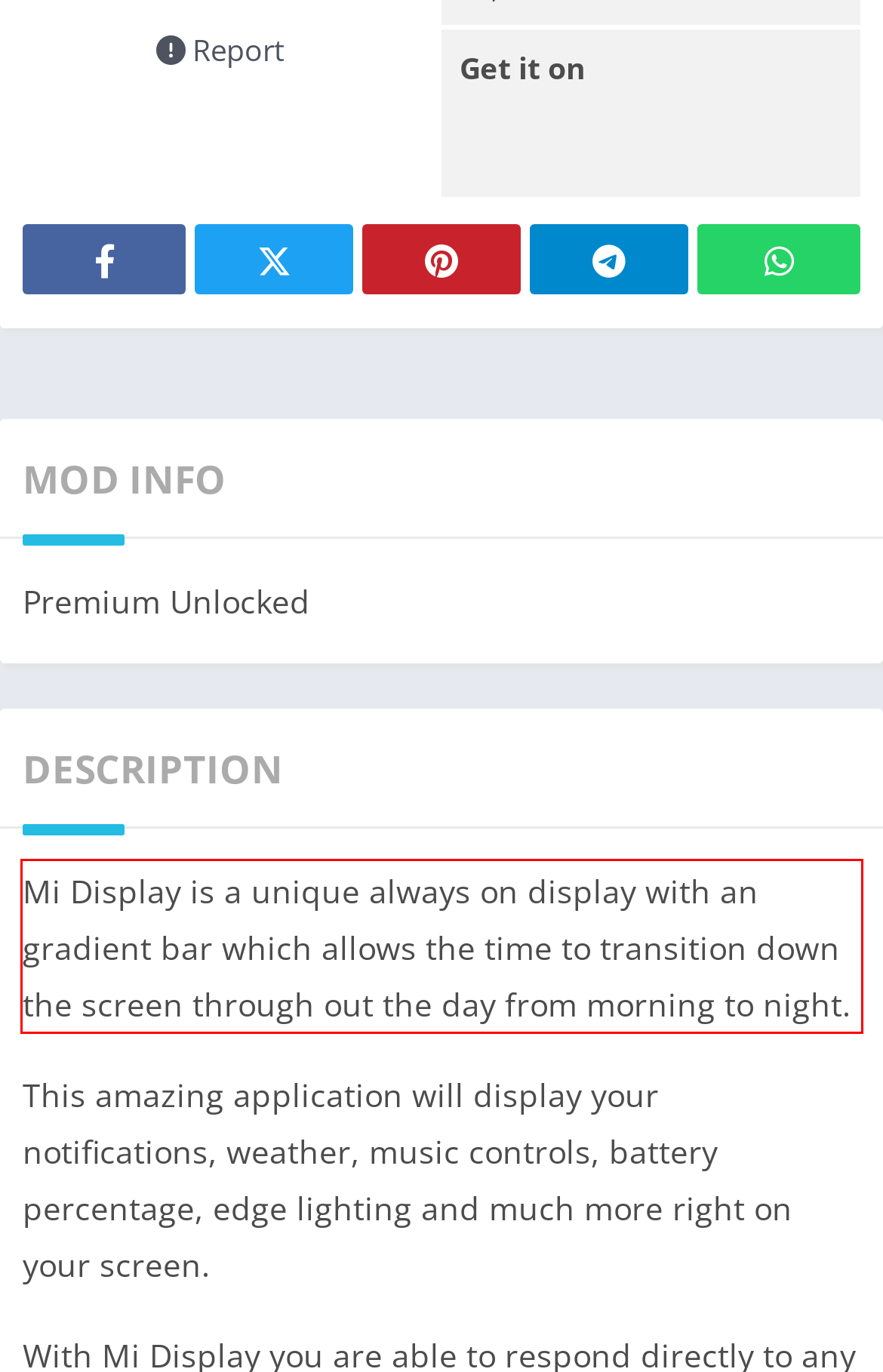Please extract the text content within the red bounding box on the webpage screenshot using OCR.

Mi Display is a unique always on display with an gradient bar which allows the time to transition down the screen through out the day from morning to night.